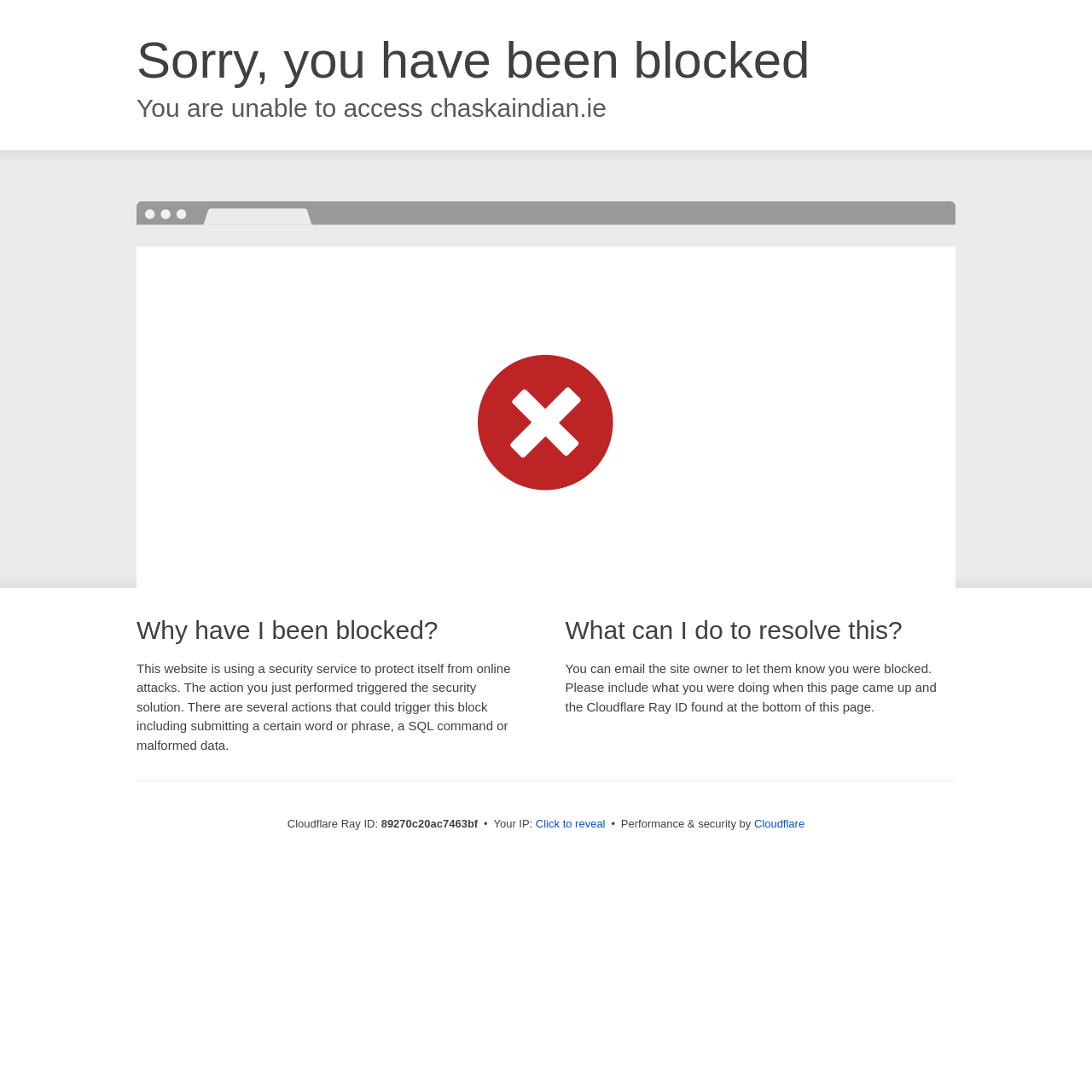What can be done to resolve the block?
Offer a detailed and full explanation in response to the question.

The text 'You can email the site owner to let them know you were blocked. Please include what you were doing when this page came up and the Cloudflare Ray ID found at the bottom of this page.' suggests that emailing the site owner is a possible solution to resolve the block.